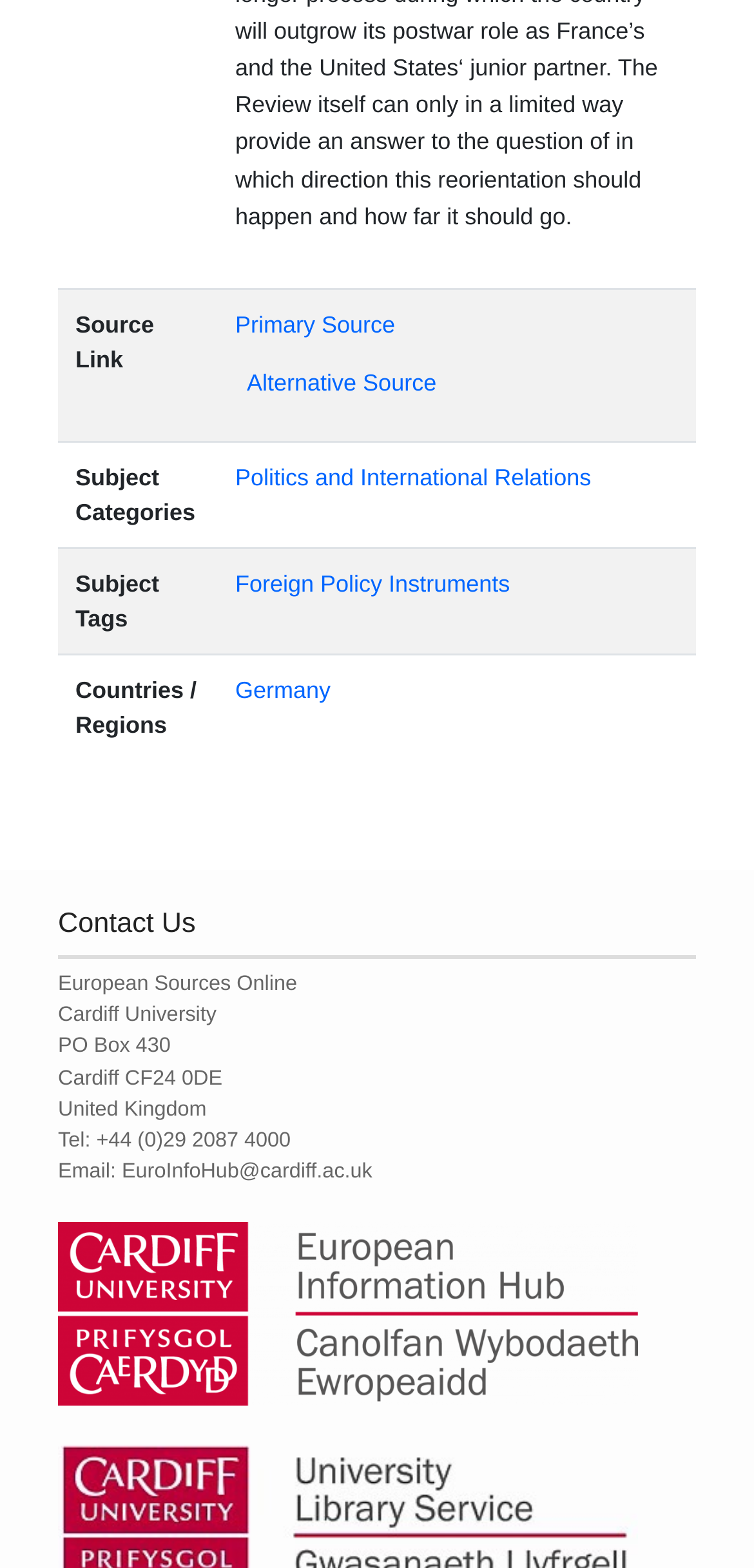Predict the bounding box coordinates of the area that should be clicked to accomplish the following instruction: "Contact us through email". The bounding box coordinates should consist of four float numbers between 0 and 1, i.e., [left, top, right, bottom].

[0.162, 0.74, 0.494, 0.755]